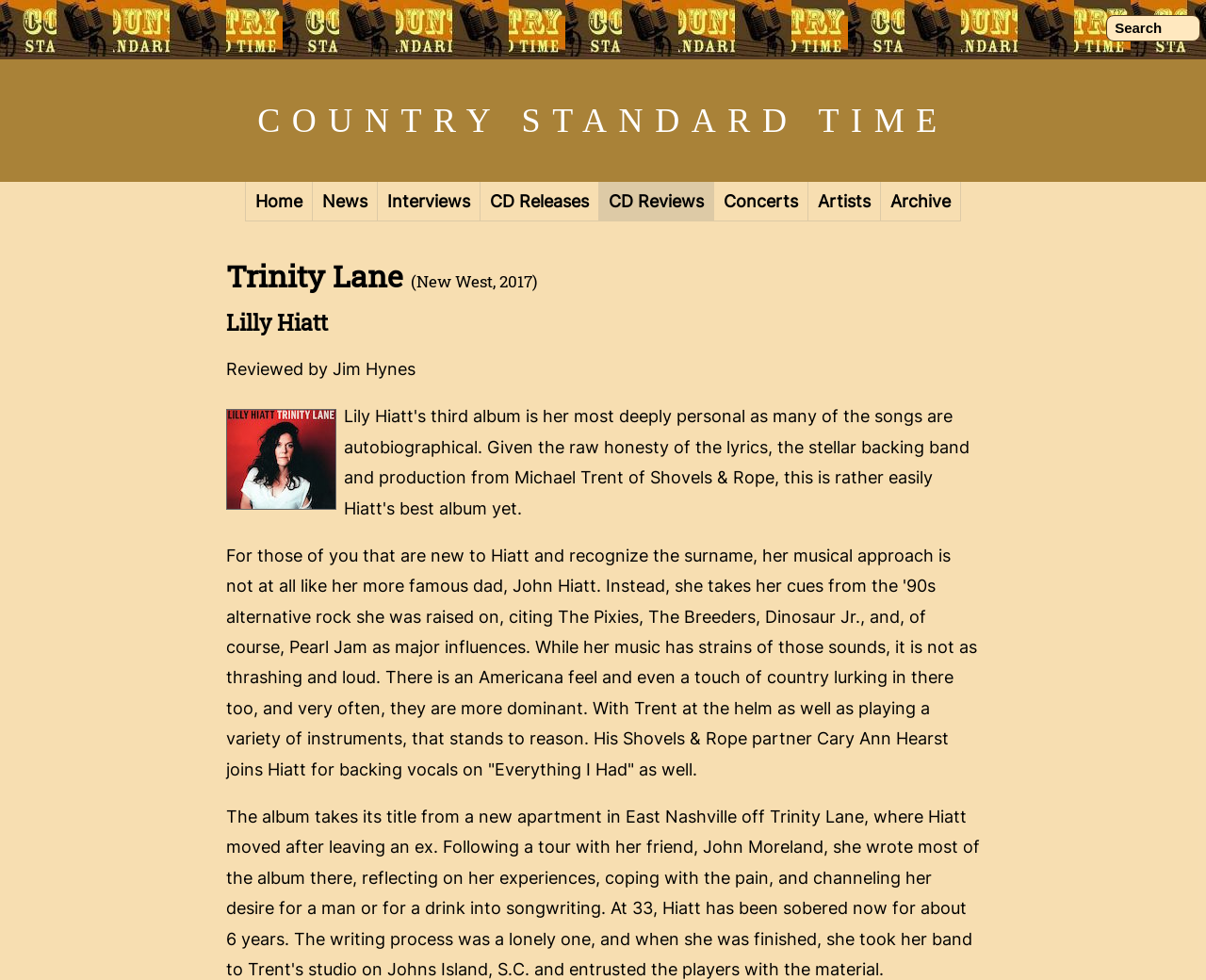Please determine the bounding box coordinates of the clickable area required to carry out the following instruction: "Visit COUNTRY STANDARD TIME". The coordinates must be four float numbers between 0 and 1, represented as [left, top, right, bottom].

[0.213, 0.104, 0.787, 0.142]